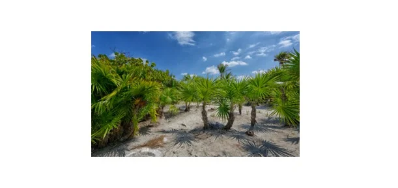Generate an elaborate description of what you see in the image.

The image showcases a vibrant scene featuring a cluster of Yucca plants thriving in a sunny landscape. The backdrop is adorned with a bright blue sky dotted with fluffy white clouds, creating a warm and inviting atmosphere. The Yucca plants, characterized by their spiky green leaves and robust trunks, are surrounded by sandy soil, suggesting a well-drained environment typically preferred by these resilient desert-dwelling plants. This depiction emphasizes the natural beauty and unique structure of the Yucca, making it a prominent feature in arid landscapes.